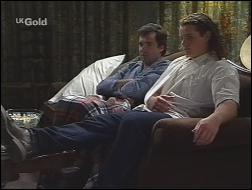Craft a descriptive caption that covers all aspects of the image.

In this nostalgic scene from the iconic Australian soap opera "Neighbours," two characters sit together on a cozy couch, embodying a moment of camaraderie and relaxed contemplation. The older man, dressed in casual pajamas, appears absorbed in thought while leaning back against a pile of cushions. Next to him, a younger man in a white shirt and dark jeans adopts a casual posture, his arms resting on his lap and a contemplative look on his face. The setting features rich, textured curtains in the background, adding to the warmth of the room, while an assortment of pillows contributes to the inviting atmosphere. This image captures the essence of everyday life in the series, emphasizing themes of friendship and connection amid the unfolding drama of their lives on the show, originally aired in 1996. The logo of UK Gold in the corner signifies its airing on that channel, appealing to fans of classic television.